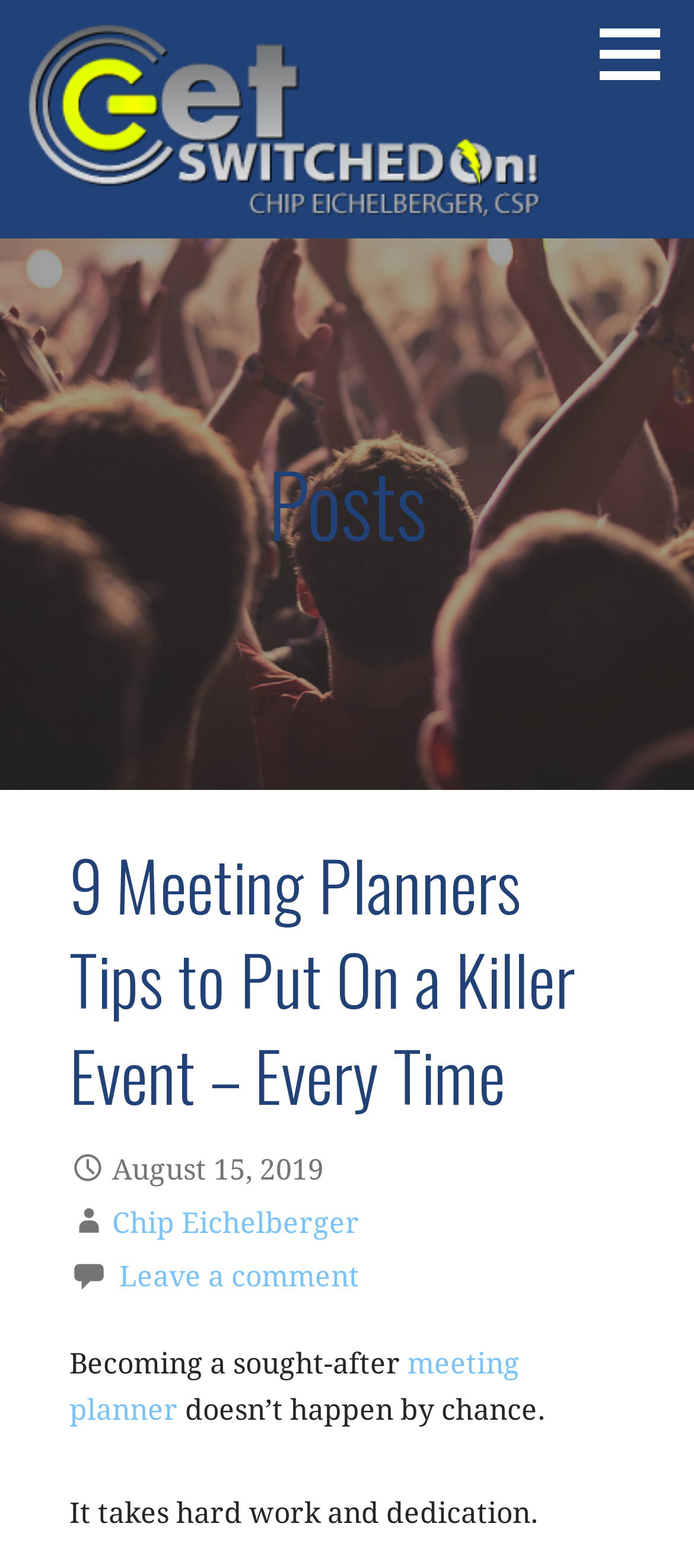What is the profession of the person mentioned in the article?
Please provide a detailed answer to the question.

I found the profession by looking at the link 'meeting planner' which is located in the text 'Becoming a sought-after meeting planner...'.